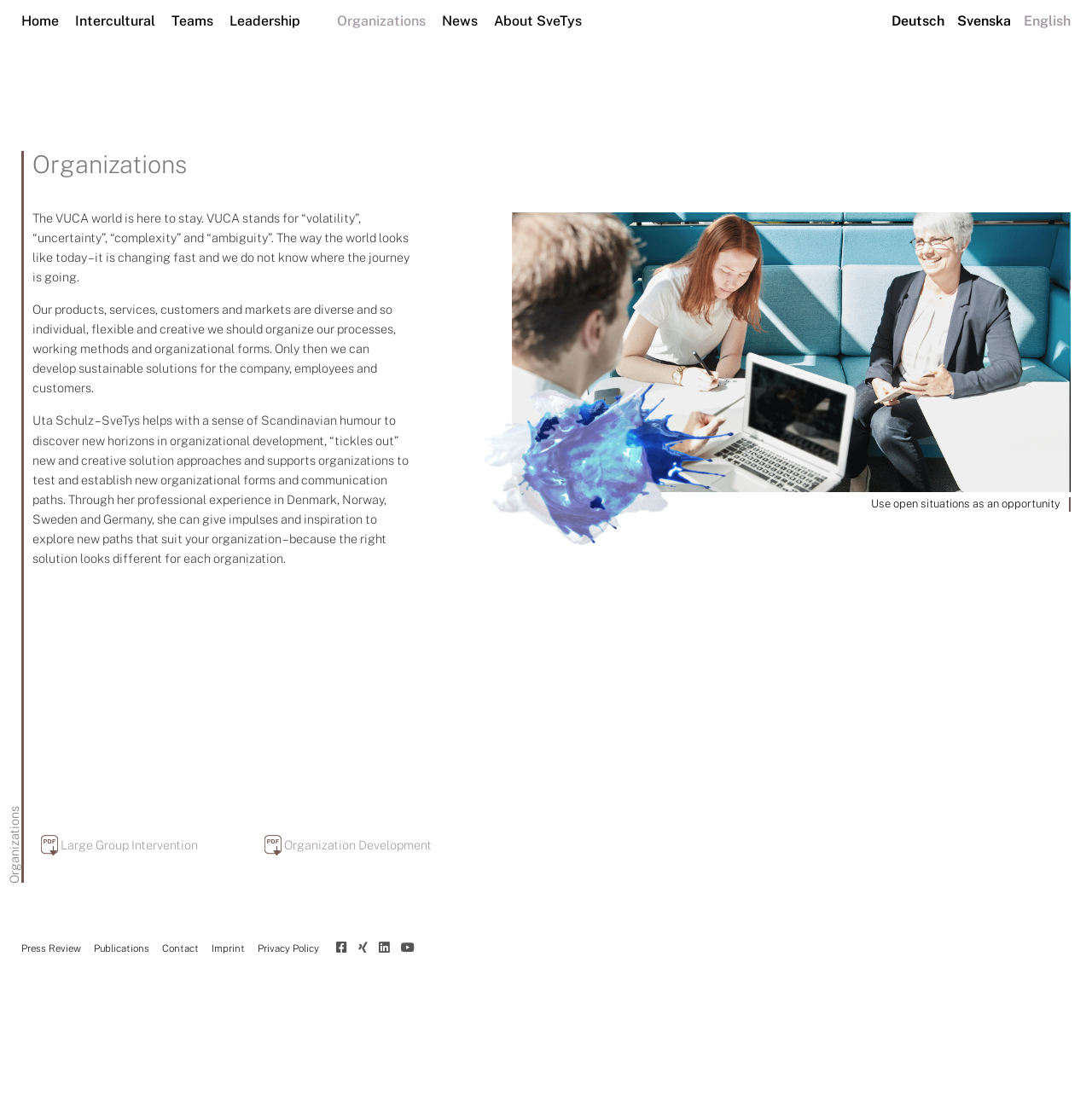Refer to the image and answer the question with as much detail as possible: What is the name of the person mentioned on the webpage?

From the static text 'Uta Schulz – SveTys helps with a sense of Scandinavian humour to discover new horizons in organizational development...', we can see that the name of the person mentioned on the webpage is Uta Schulz.